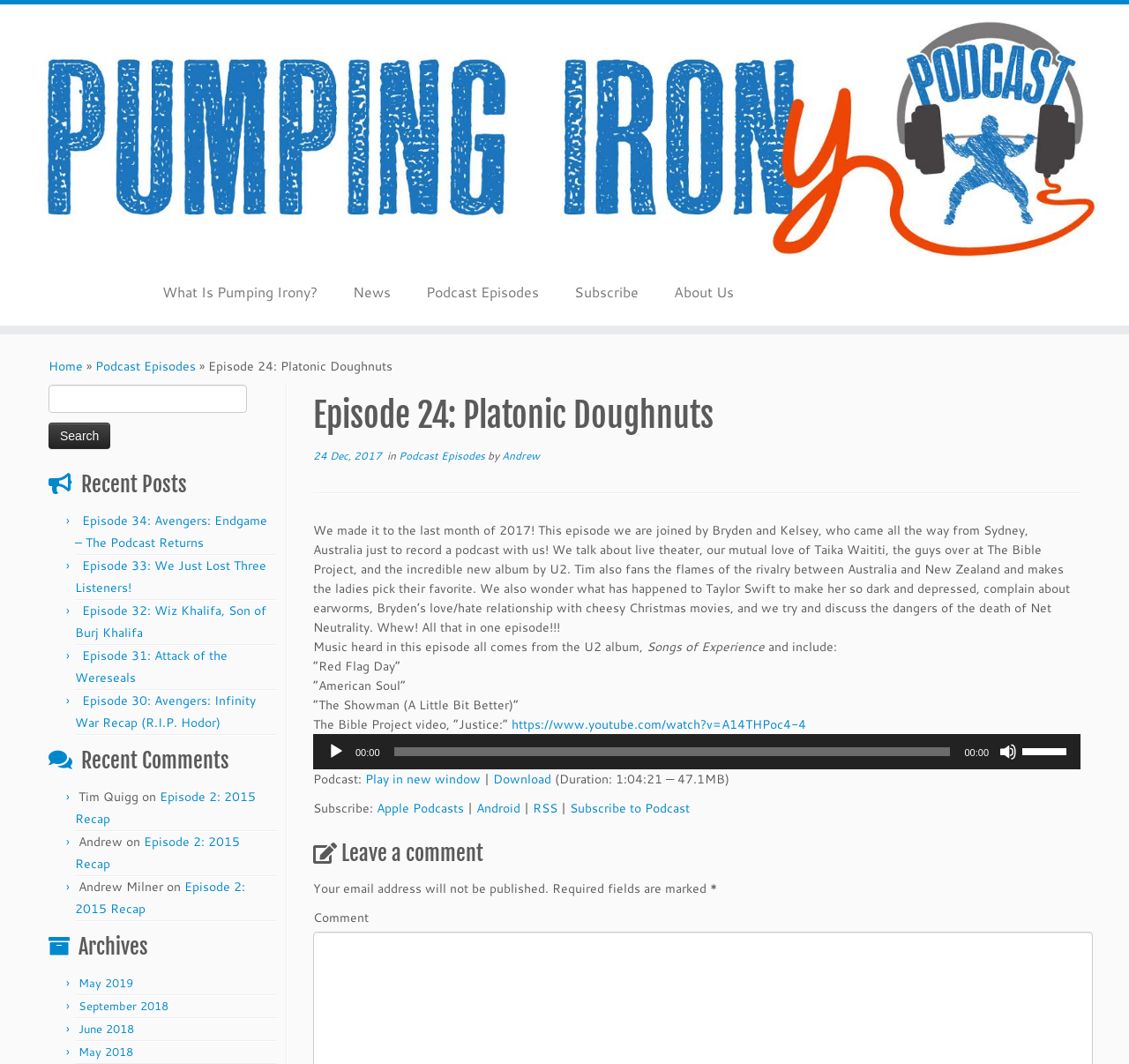Please provide the bounding box coordinates in the format (top-left x, top-left y, bottom-right x, bottom-right y). Remember, all values are floating point numbers between 0 and 1. What is the bounding box coordinate of the region described as: Episode 2: 2015 Recap

[0.066, 0.825, 0.217, 0.862]